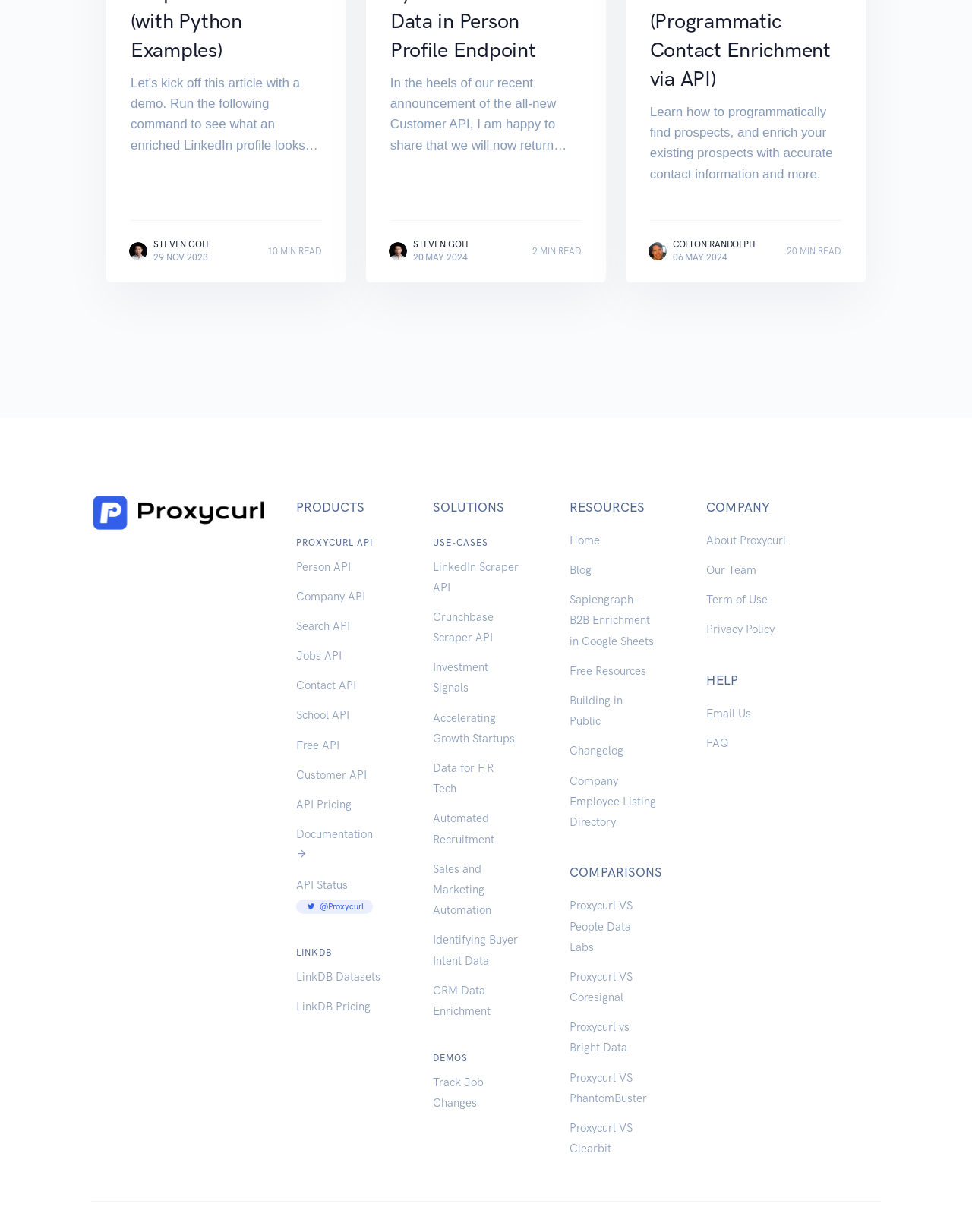Provide your answer in one word or a succinct phrase for the question: 
What is the name of the API demonstrated in the article?

Proxycurl API